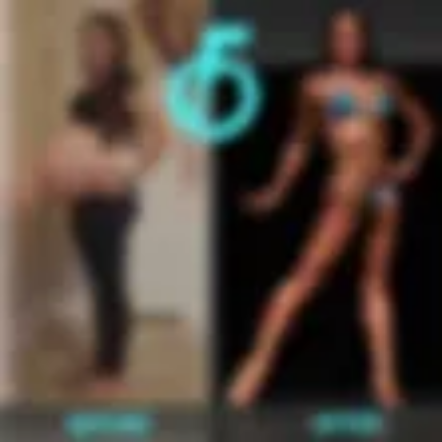Examine the image and give a thorough answer to the following question:
What is the purpose of the image?

The image showcases Allison Roberts' remarkable transformation, with a prominent 'Before' and 'After' visual comparison, to inspire others on their own health journeys, and to emphasize the positive impact of the Fastercise program.